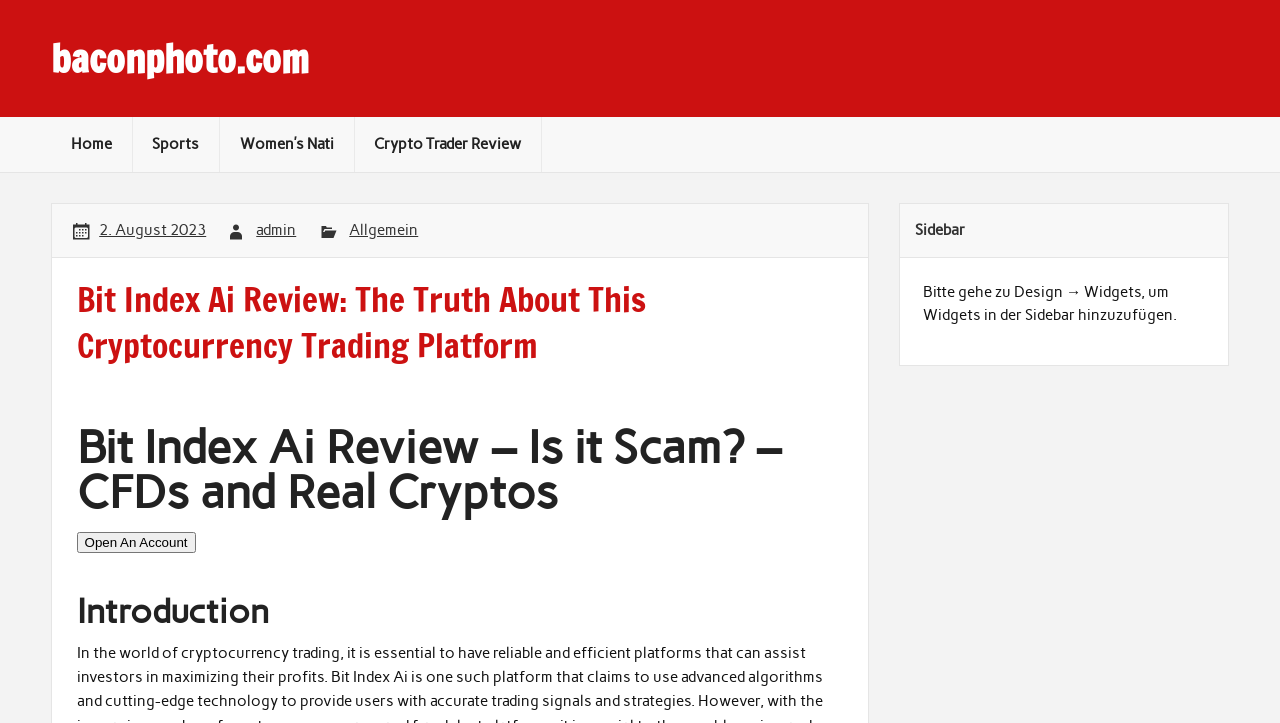Please pinpoint the bounding box coordinates for the region I should click to adhere to this instruction: "Check the 'Sidebar' section".

[0.703, 0.282, 0.959, 0.357]